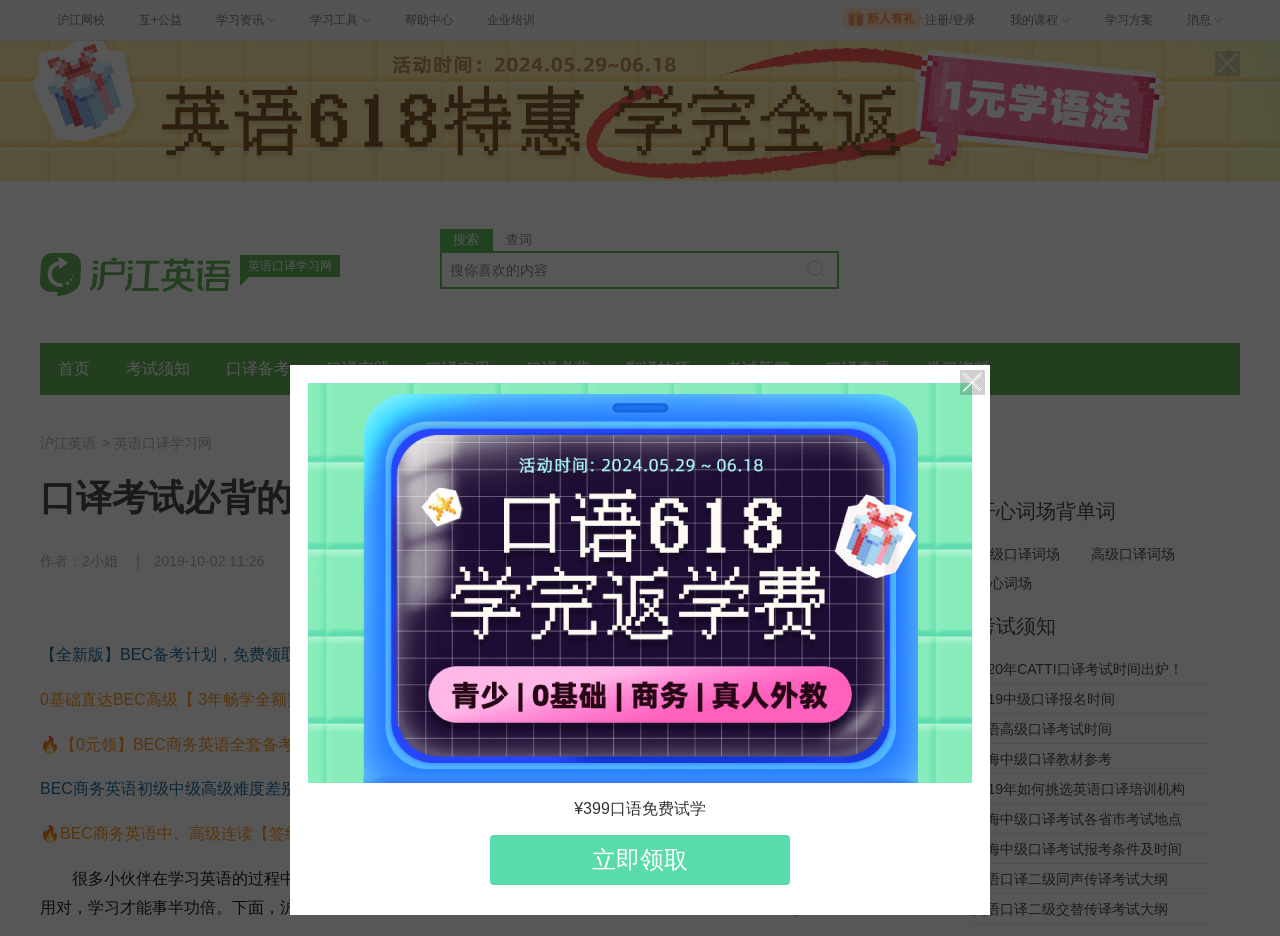Specify the bounding box coordinates of the region I need to click to perform the following instruction: "Book a physiotherapy appointment". The coordinates must be four float numbers in the range of 0 to 1, i.e., [left, top, right, bottom].

None